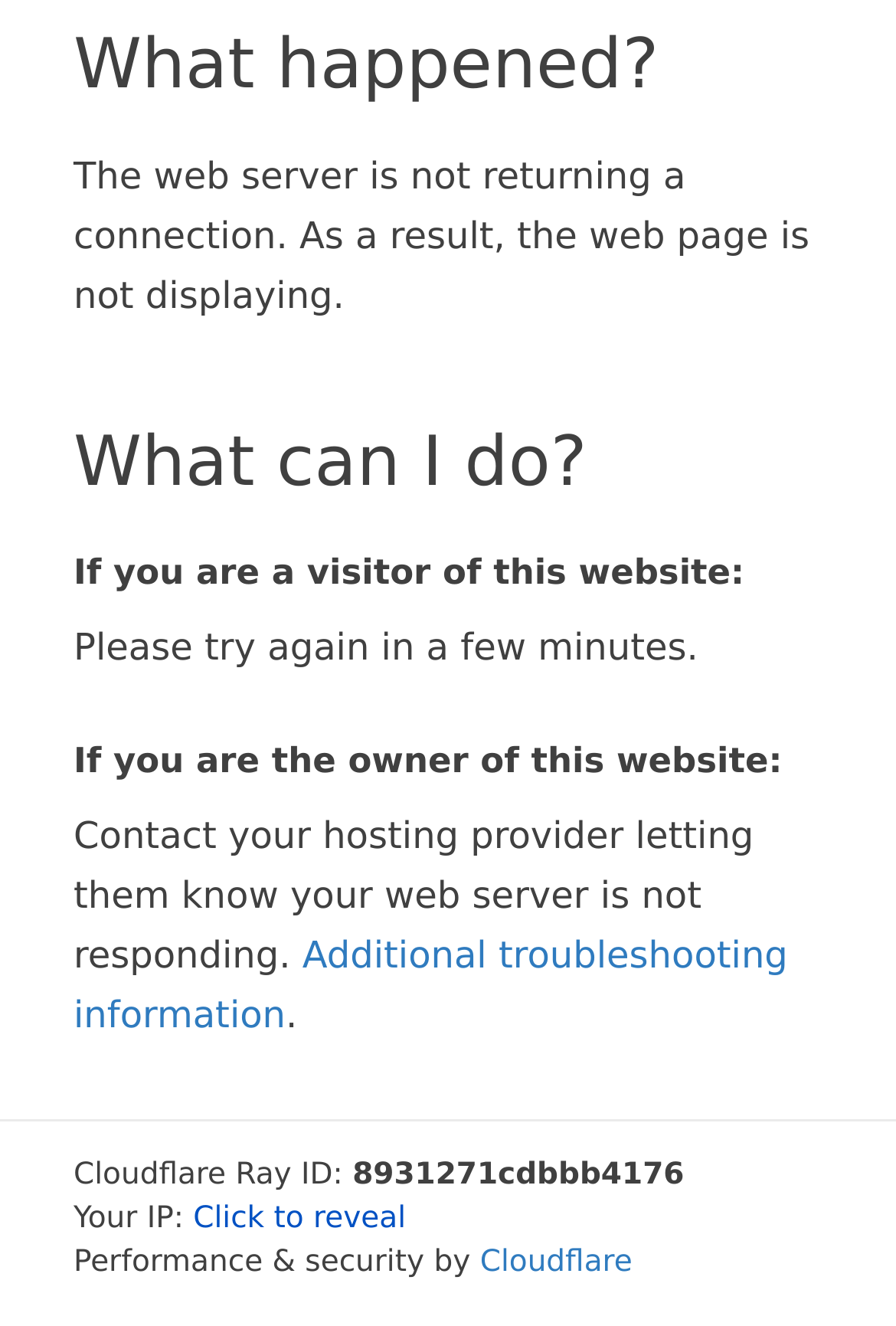What is the ID of the Cloudflare Ray?
Examine the image closely and answer the question with as much detail as possible.

The ID of the Cloudflare Ray is 8931271cdbbb4176, which is displayed in the StaticText element with the text '8931271cdbbb4176' next to the text 'Cloudflare Ray ID:'